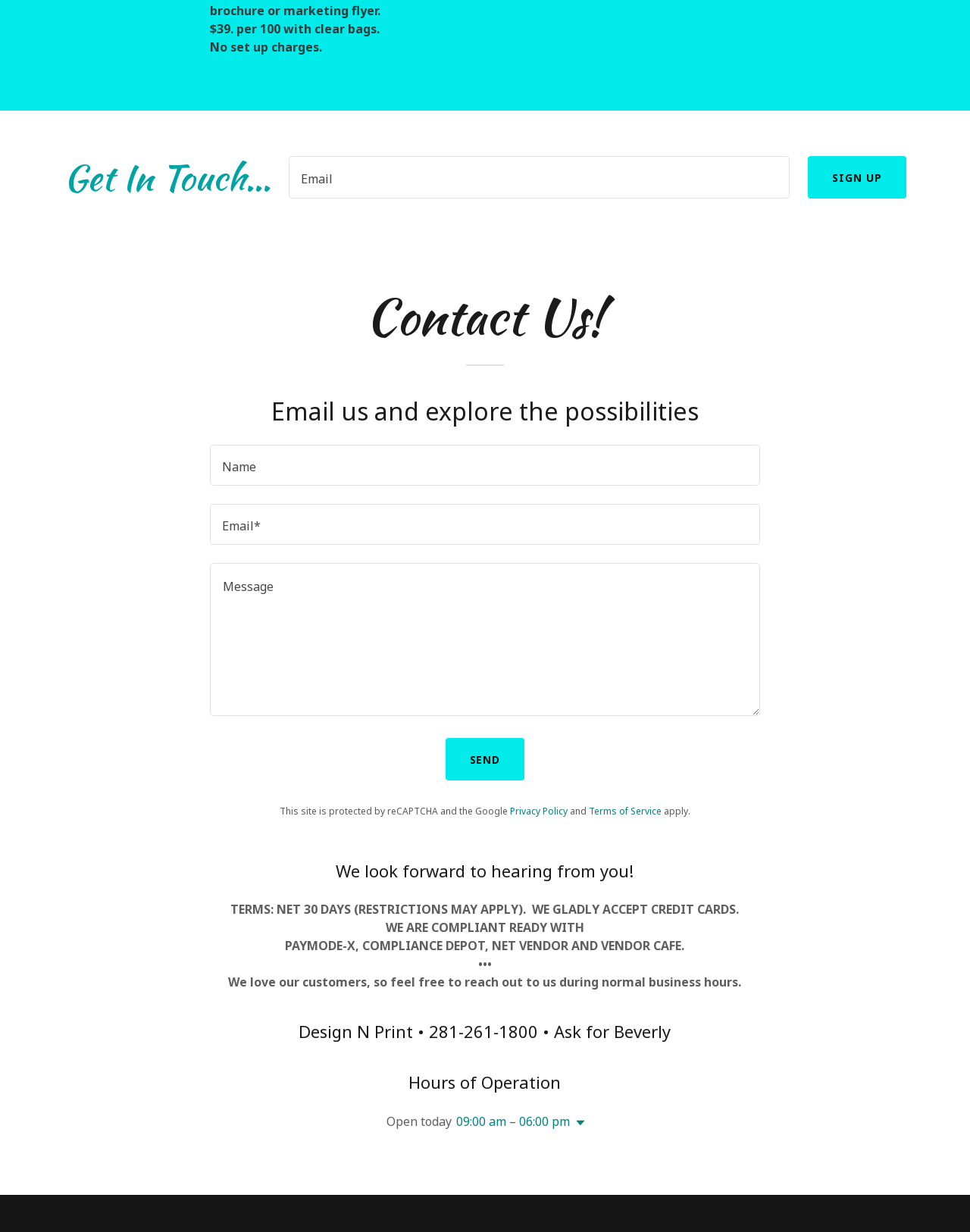Find the bounding box coordinates of the clickable area required to complete the following action: "Click the SIGN UP button".

[0.833, 0.127, 0.934, 0.161]